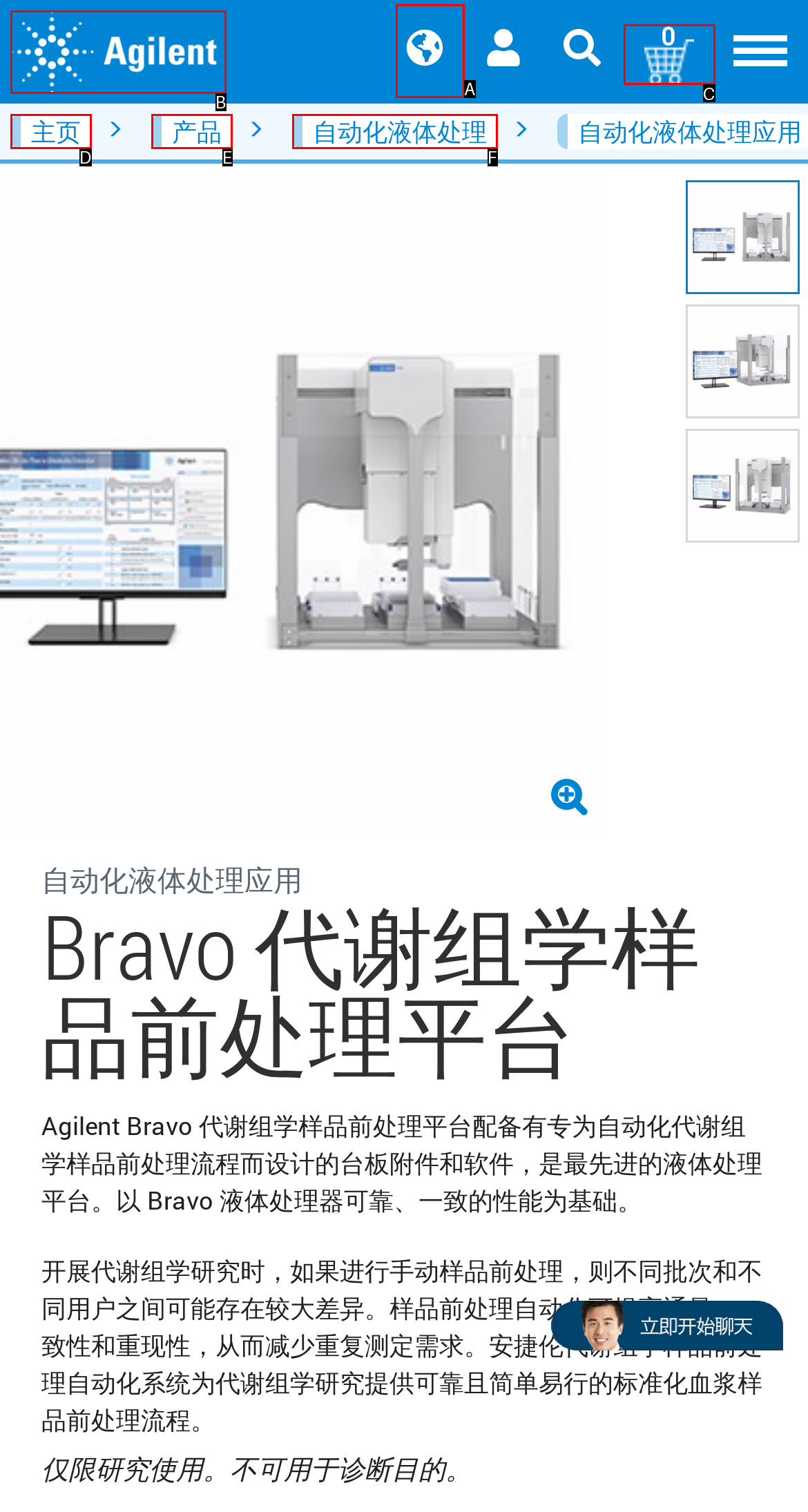Given the description: 自动化液体处理, identify the matching HTML element. Provide the letter of the correct option.

F